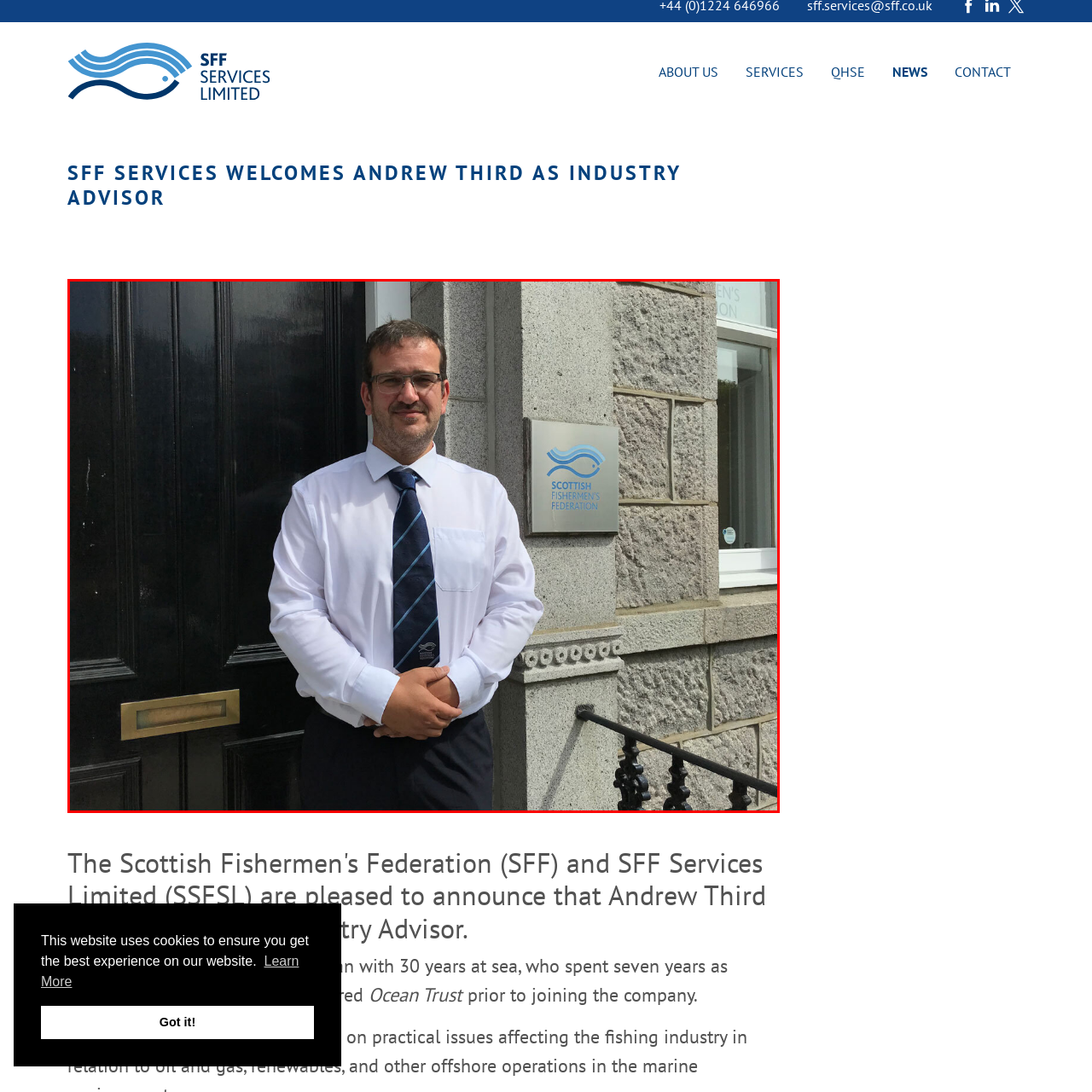Offer a detailed caption for the image that is surrounded by the red border.

A man stands confidently in front of the Scottish Fishermen's Federation building, smiling while dressed in a crisp white shirt and a blue tie featuring subtle stripes. The stone facade of the building frames him, showcasing its sturdy architecture. To his right, a plaque bearing the Scottish Fishermen's Federation logo indicates the organization's commitment to representing the fishing industry. This image captures a moment of professionalism and pride, highlighting the man's role in the federation, which is known for supporting and advocating for the interests of fishermen in Scotland.